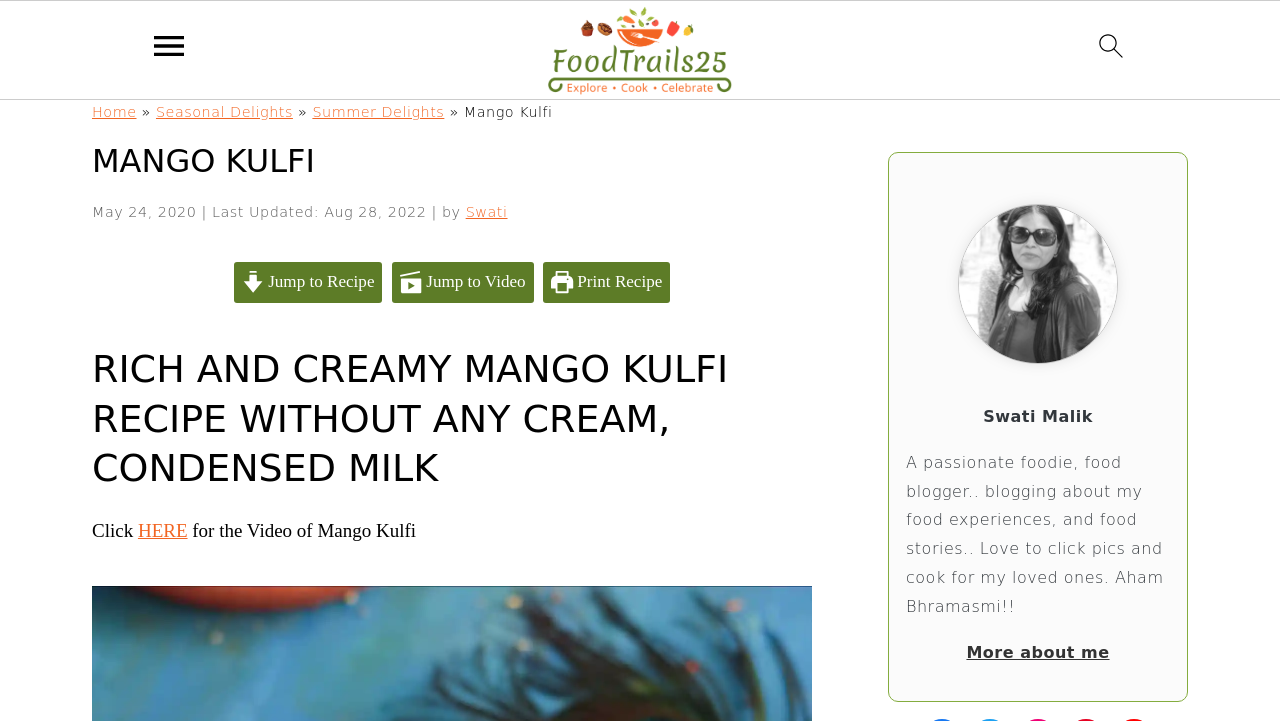Please identify the bounding box coordinates of the area I need to click to accomplish the following instruction: "print recipe".

[0.424, 0.364, 0.524, 0.421]